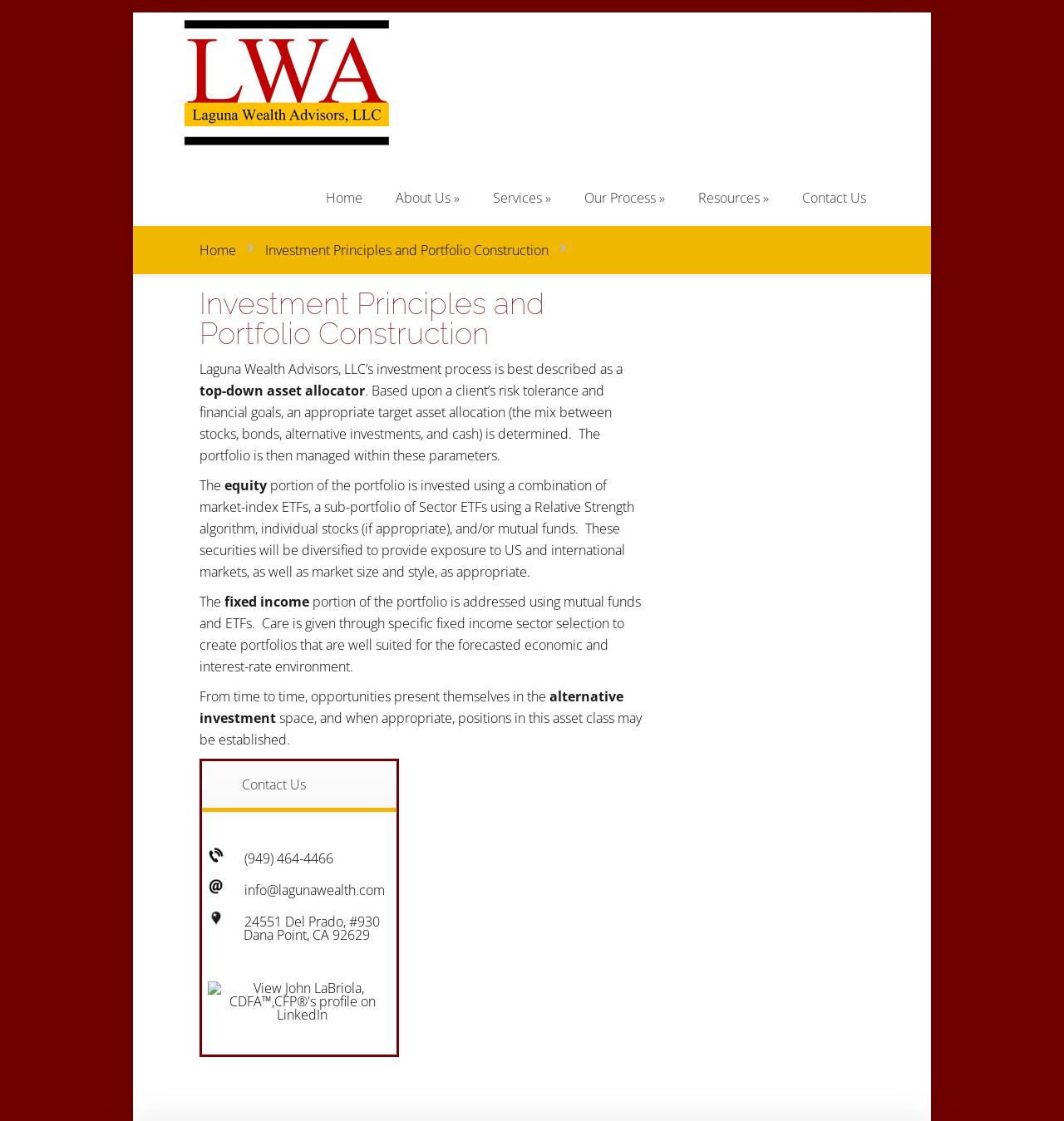Provide the bounding box coordinates of the HTML element described as: "24551 Del Prado, #930". The bounding box coordinates should be four float numbers between 0 and 1, i.e., [left, top, right, bottom].

[0.23, 0.814, 0.357, 0.83]